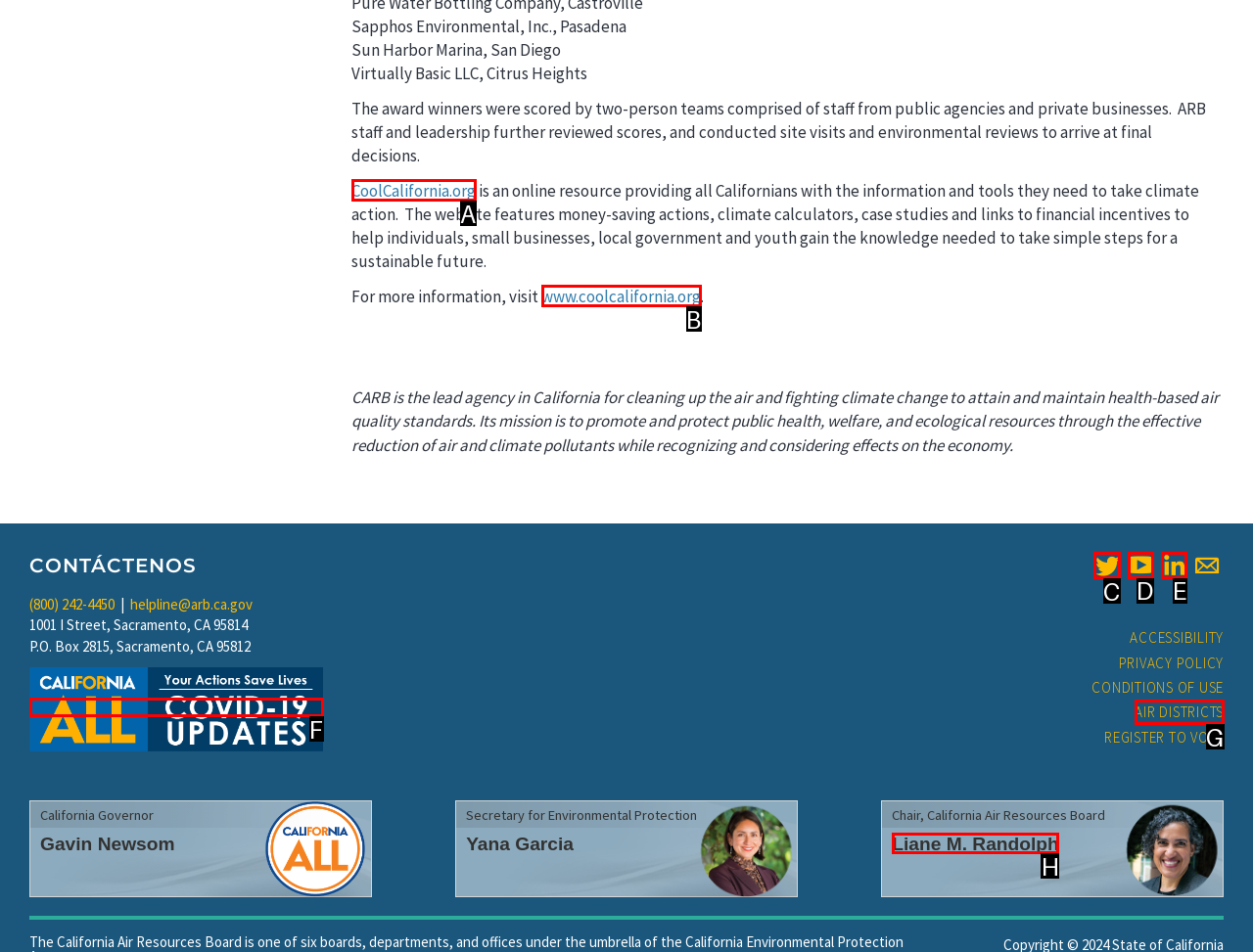Select the appropriate HTML element that needs to be clicked to execute the following task: follow on twitter. Respond with the letter of the option.

C